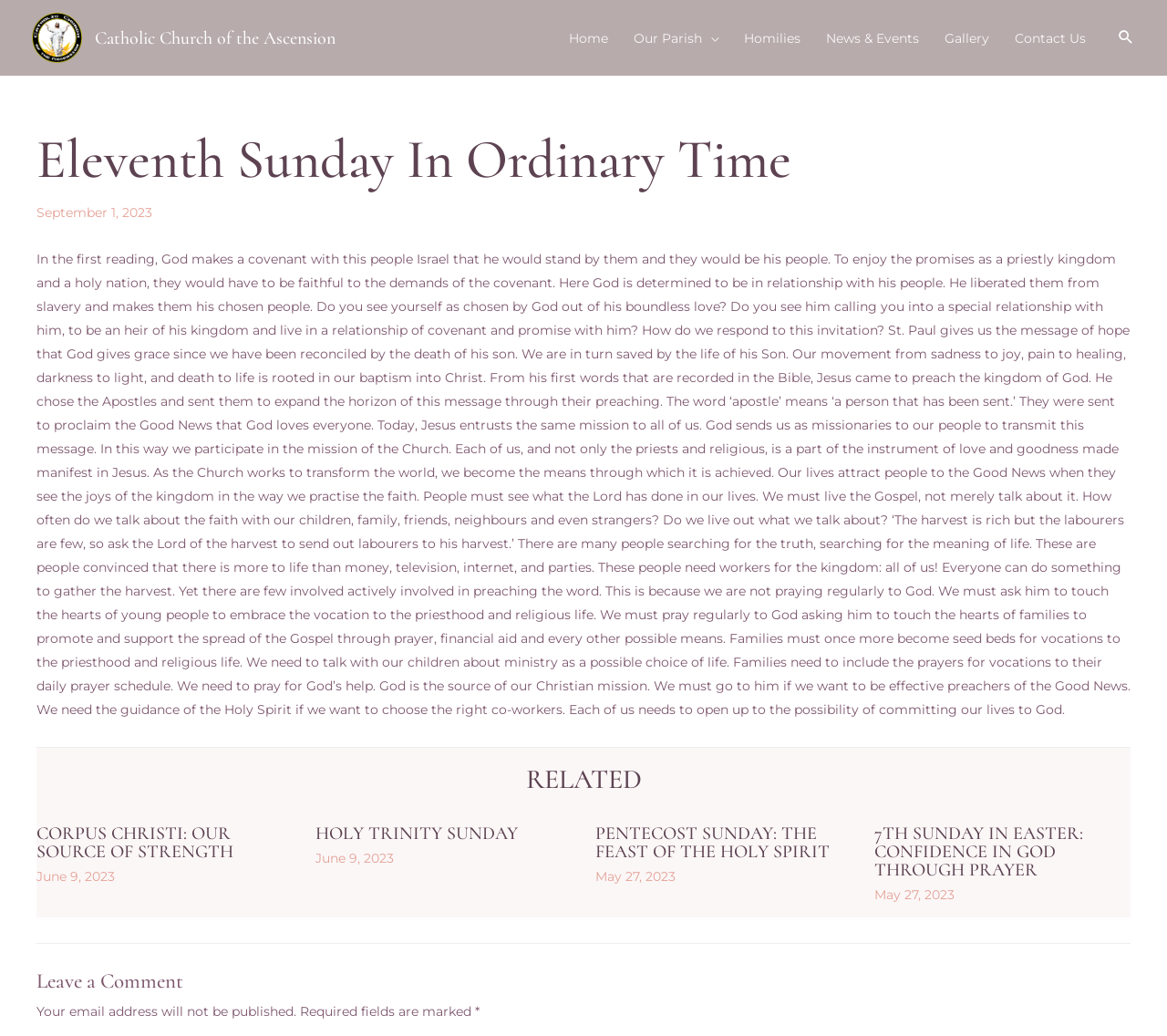Using the provided element description "Contact Us", determine the bounding box coordinates of the UI element.

[0.859, 0.006, 0.941, 0.067]